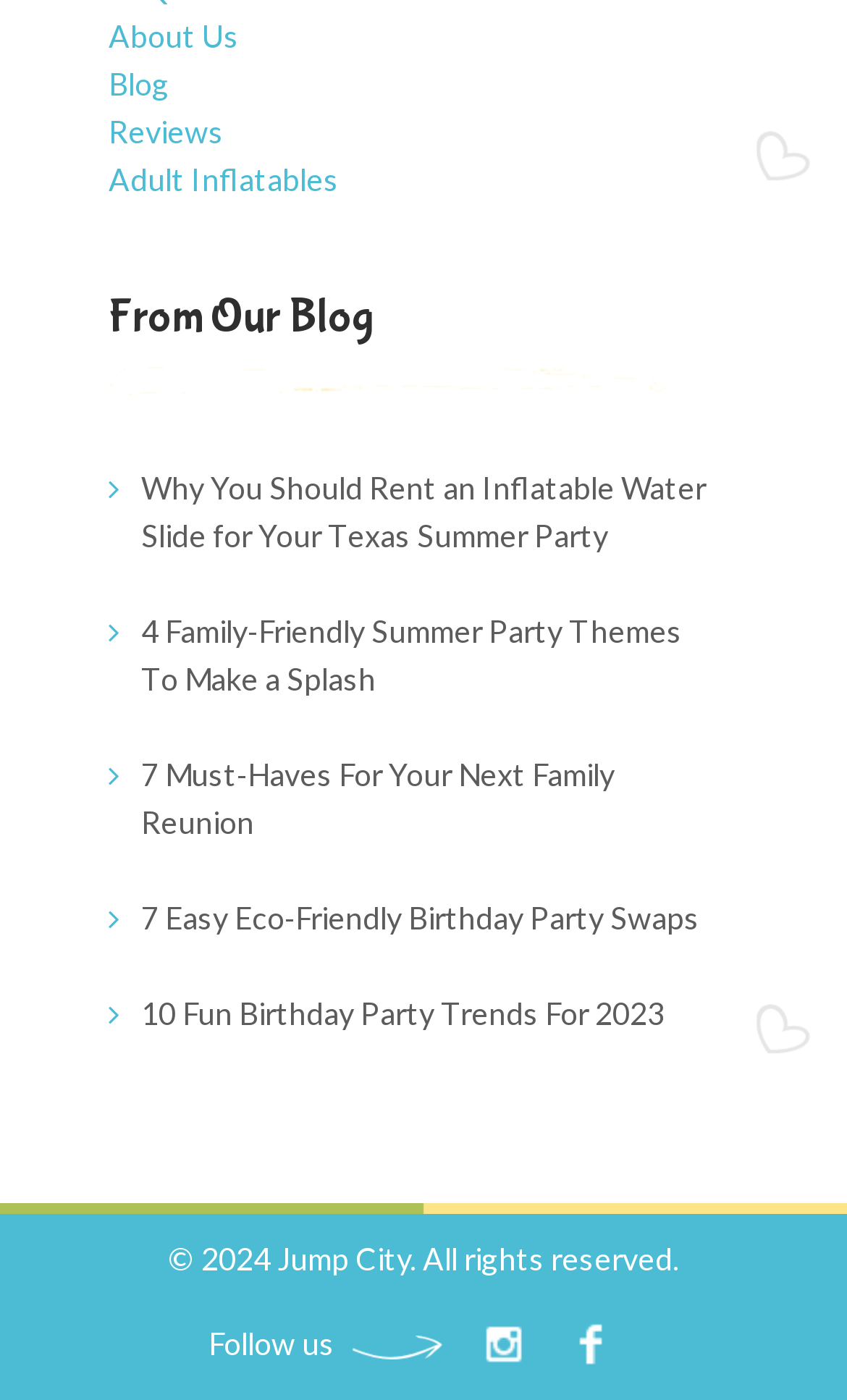Provide a single word or phrase to answer the given question: 
What is the category of the products mentioned?

Inflatables